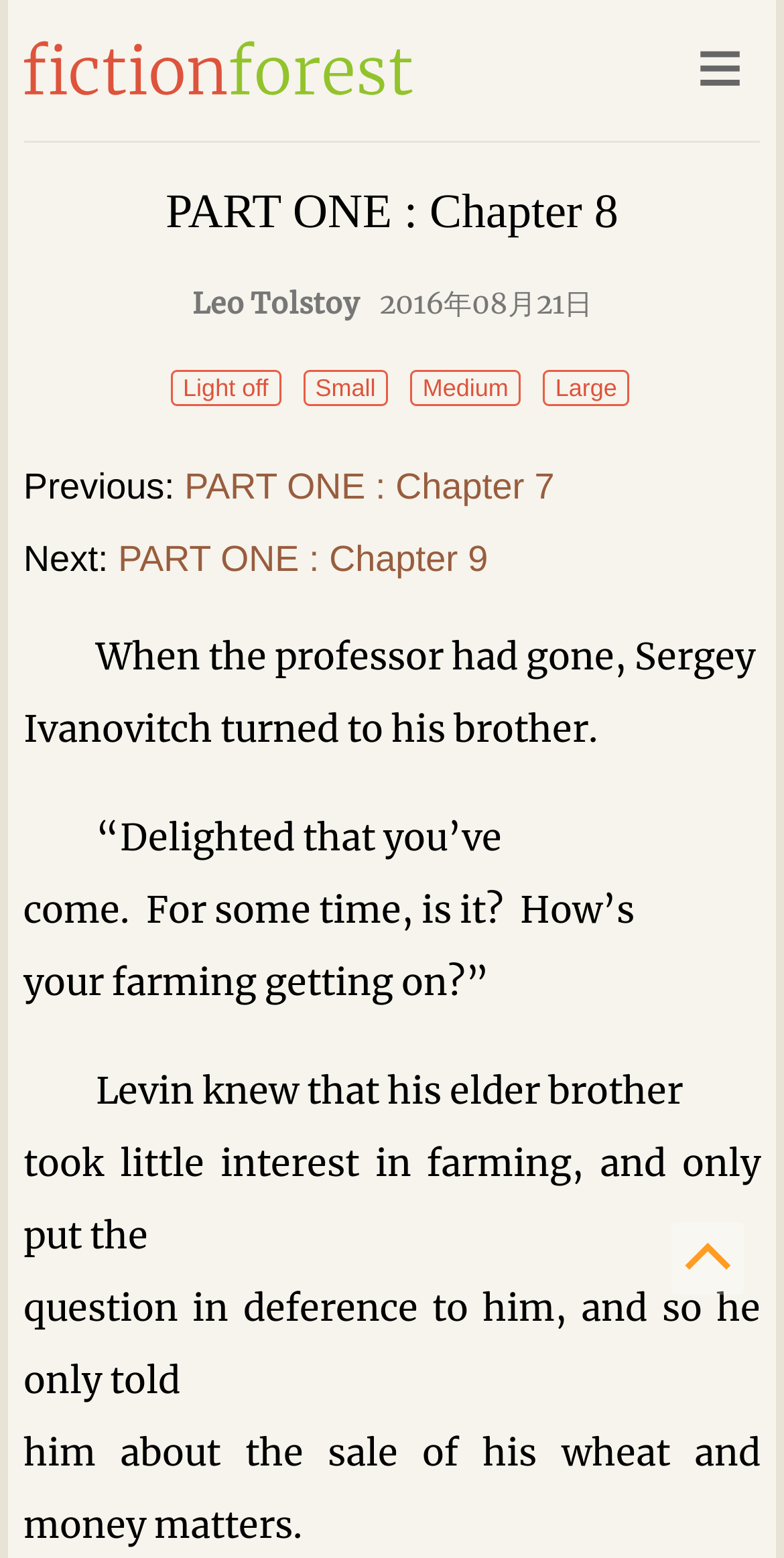Pinpoint the bounding box coordinates of the clickable element to carry out the following instruction: "change font size to Large."

[0.708, 0.24, 0.787, 0.258]